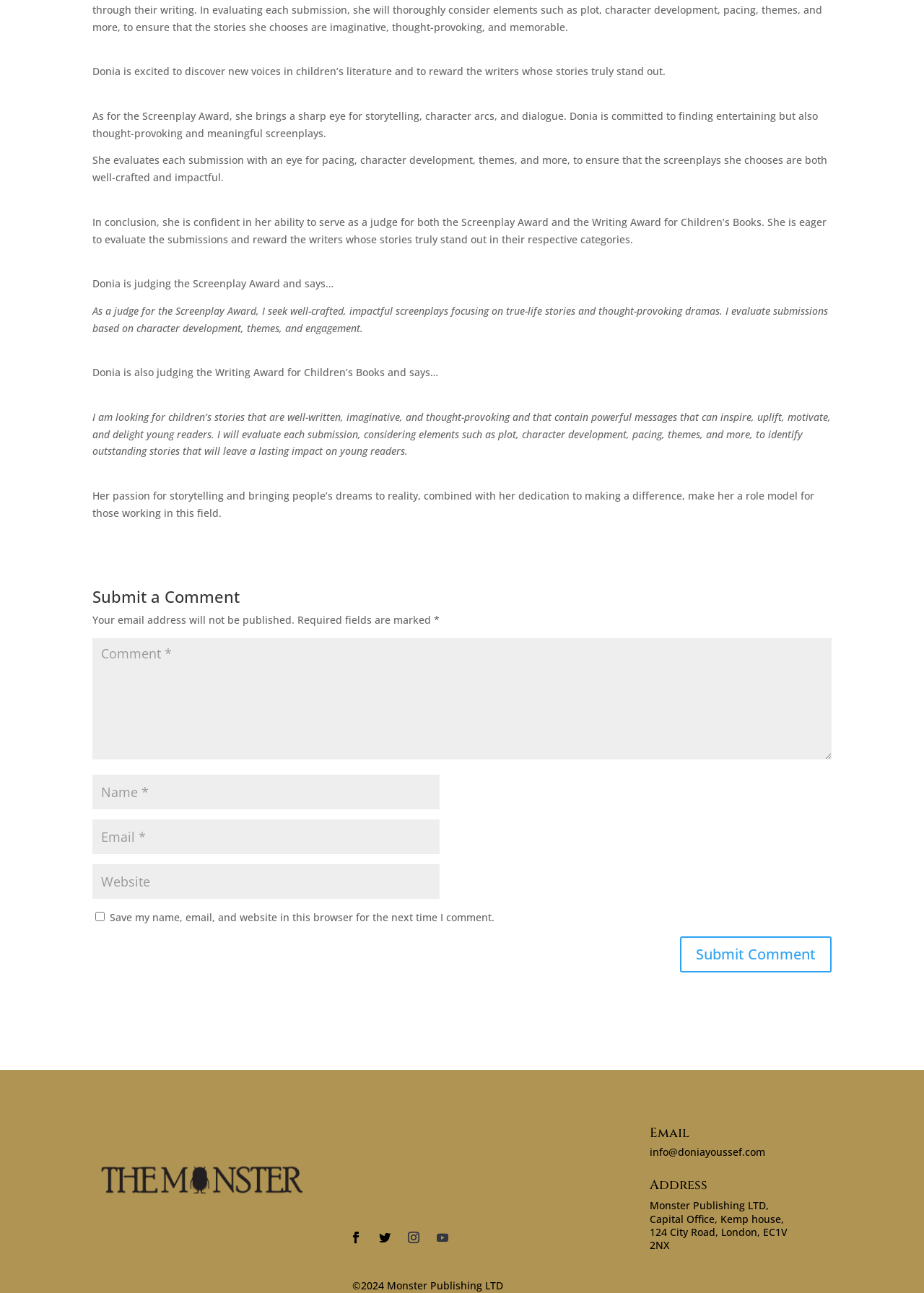Please locate the bounding box coordinates of the element's region that needs to be clicked to follow the instruction: "Enter your name". The bounding box coordinates should be provided as four float numbers between 0 and 1, i.e., [left, top, right, bottom].

[0.1, 0.599, 0.476, 0.626]